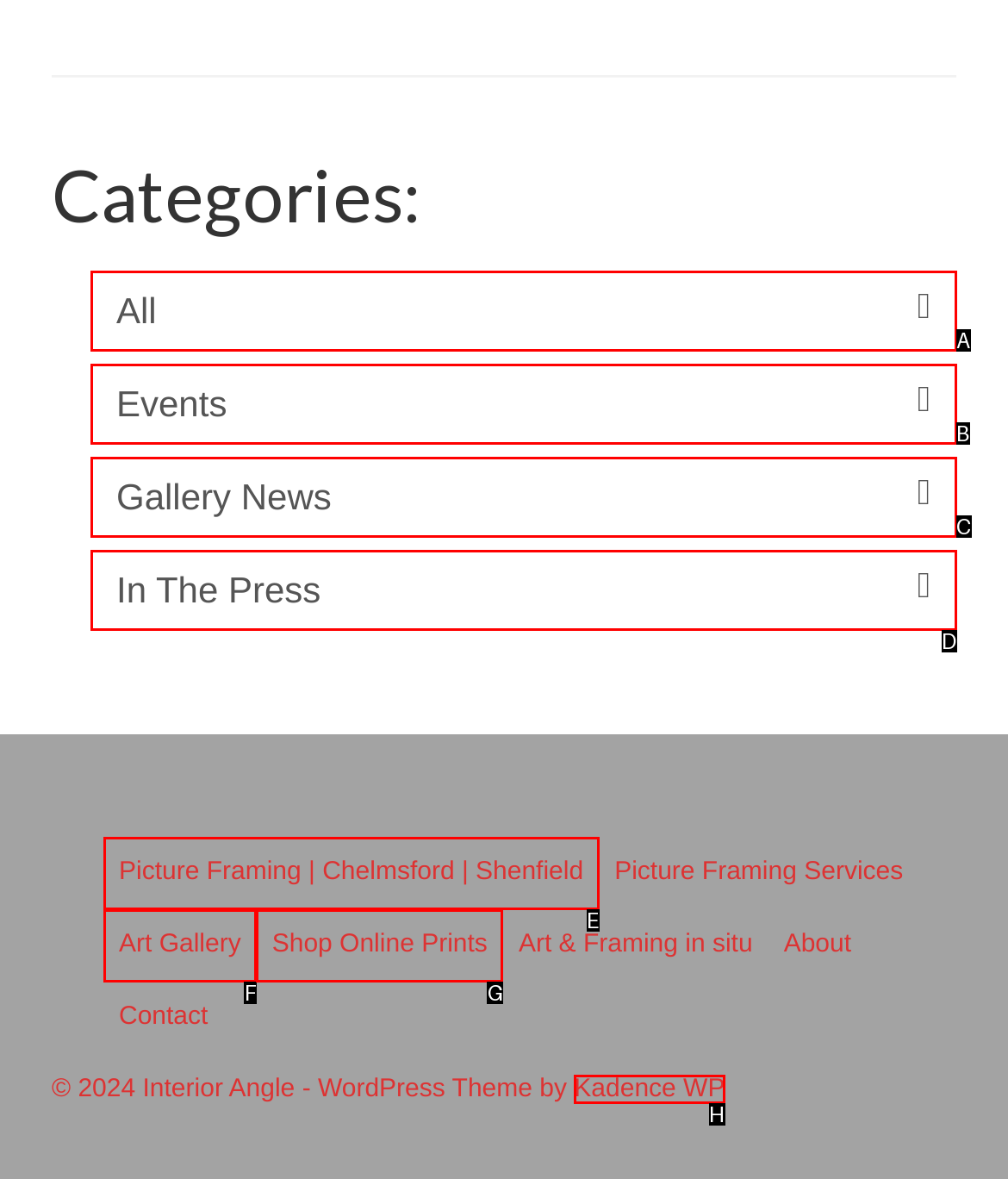Based on the given description: All, determine which HTML element is the best match. Respond with the letter of the chosen option.

A